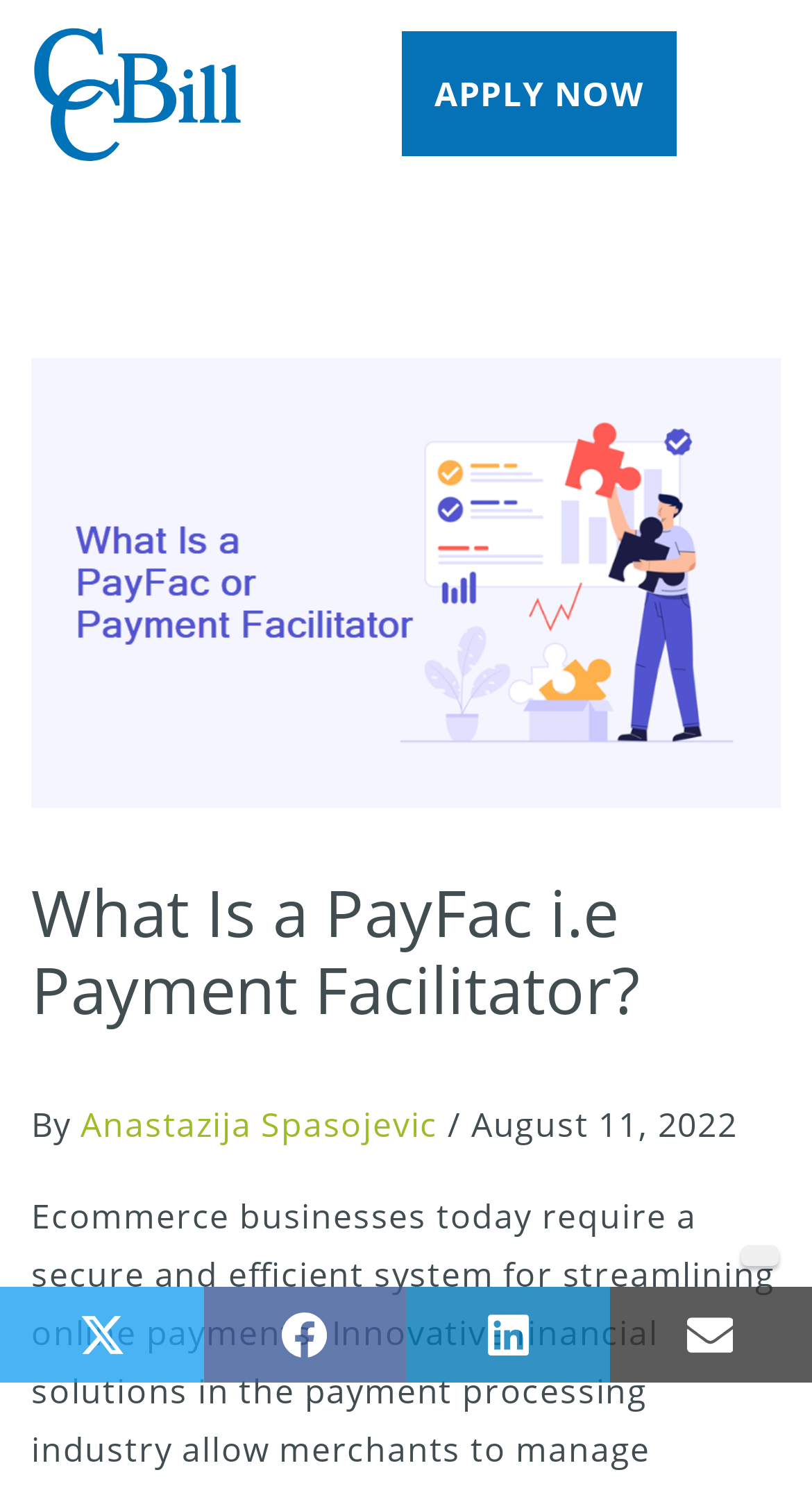Please provide a comprehensive answer to the question based on the screenshot: What is the text on the 'APPLY NOW' button?

I found the text on the button by looking at the button element, which has the text 'APPLY NOW'.